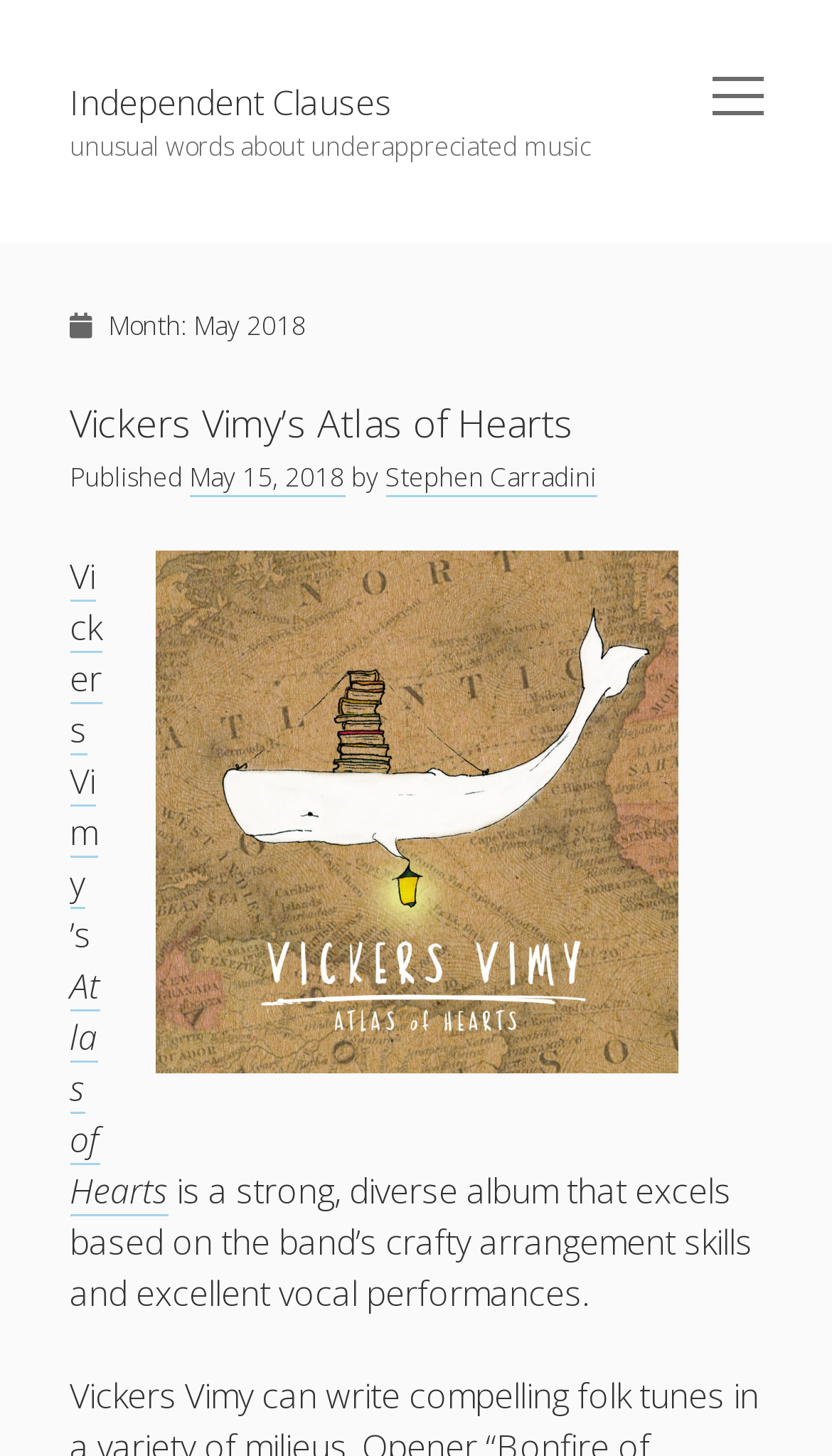Please locate the bounding box coordinates for the element that should be clicked to achieve the following instruction: "view recent posts". Ensure the coordinates are given as four float numbers between 0 and 1, i.e., [left, top, right, bottom].

[0.083, 0.499, 0.917, 0.534]